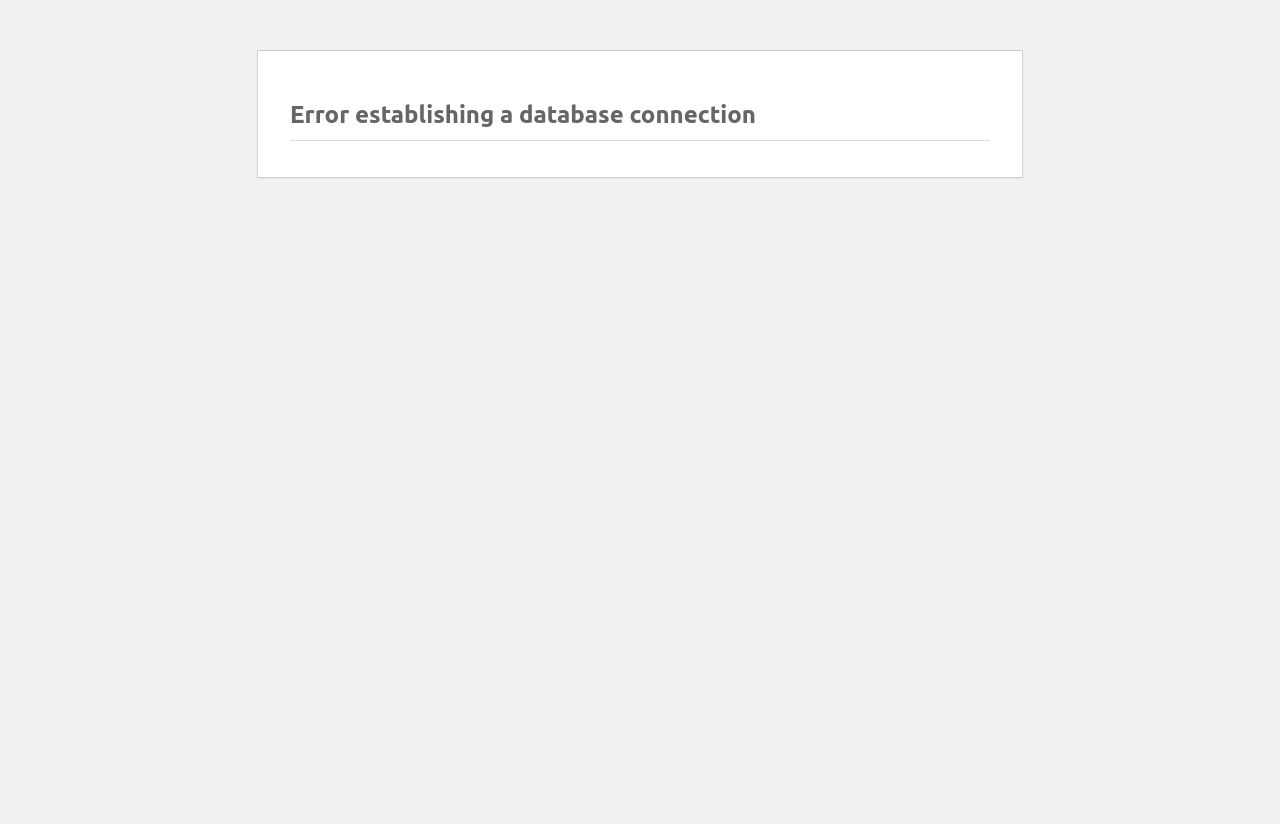What is the main title displayed on this webpage?

Error establishing a database connection